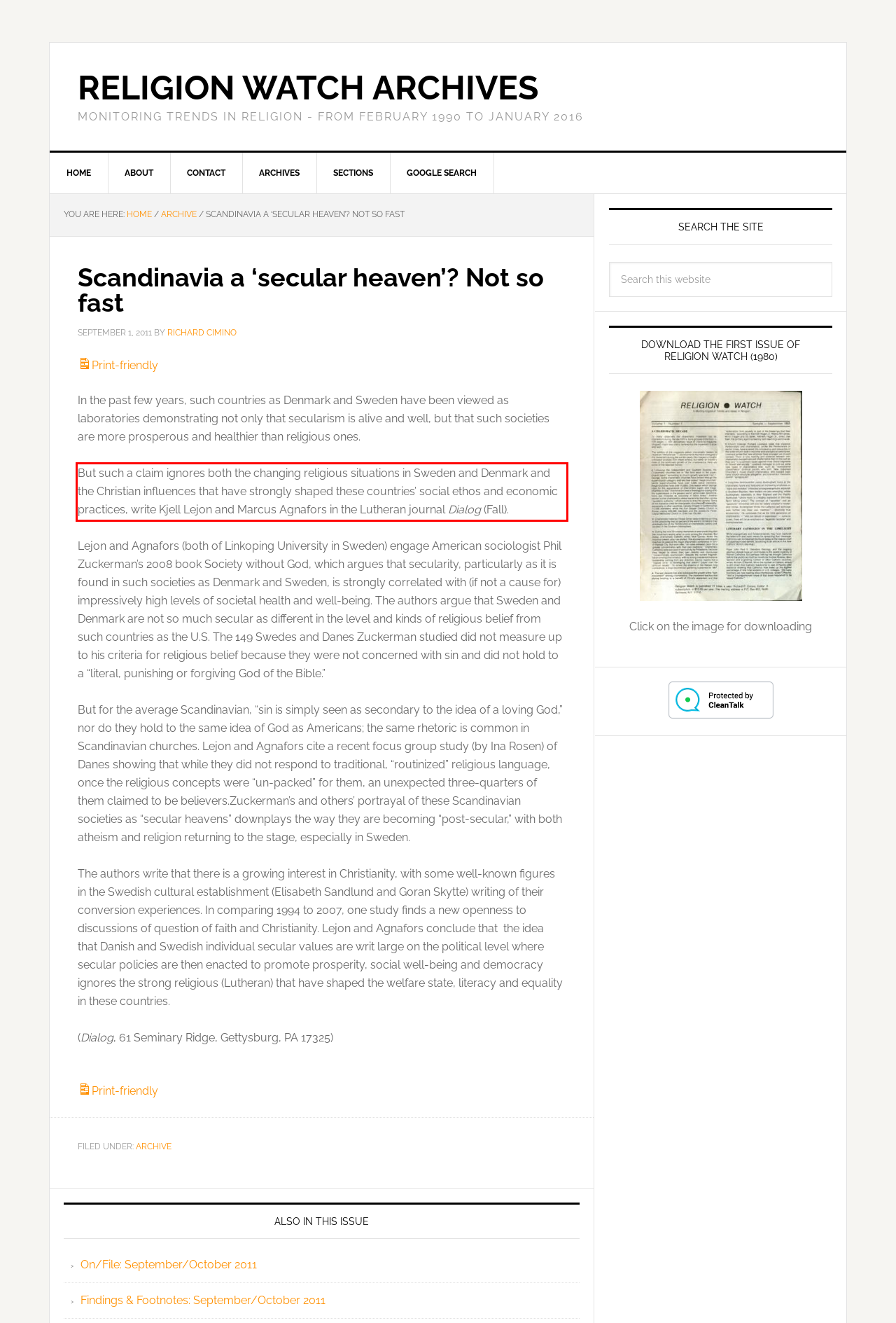Look at the webpage screenshot and recognize the text inside the red bounding box.

But such a claim ignores both the changing religious situations in Sweden and Denmark and the Christian influences that have strongly shaped these countries’ social ethos and economic practices, write Kjell Lejon and Marcus Agnafors in the Lutheran journal Dialog (Fall).